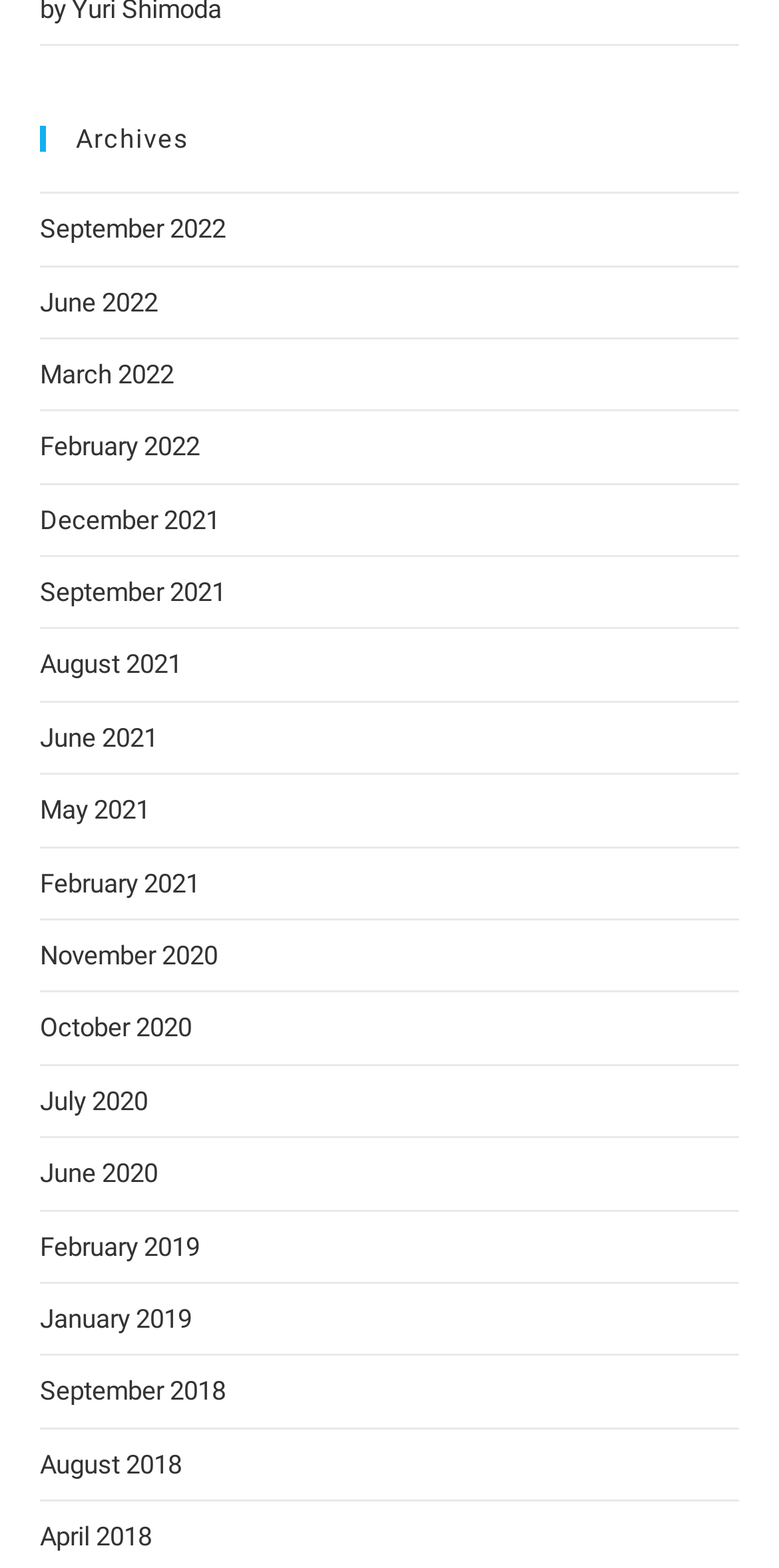Please locate the bounding box coordinates of the element that should be clicked to achieve the given instruction: "go to June 2021 archives".

[0.051, 0.461, 0.203, 0.48]